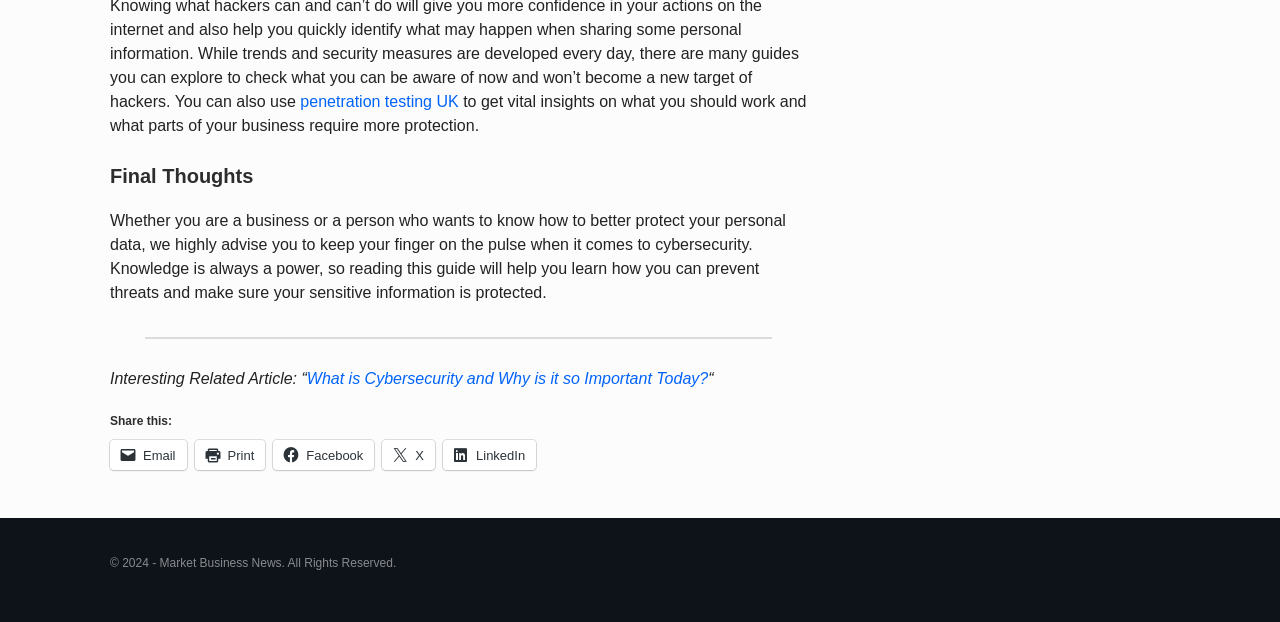What year is mentioned in the copyright notice?
From the image, respond using a single word or phrase.

2024